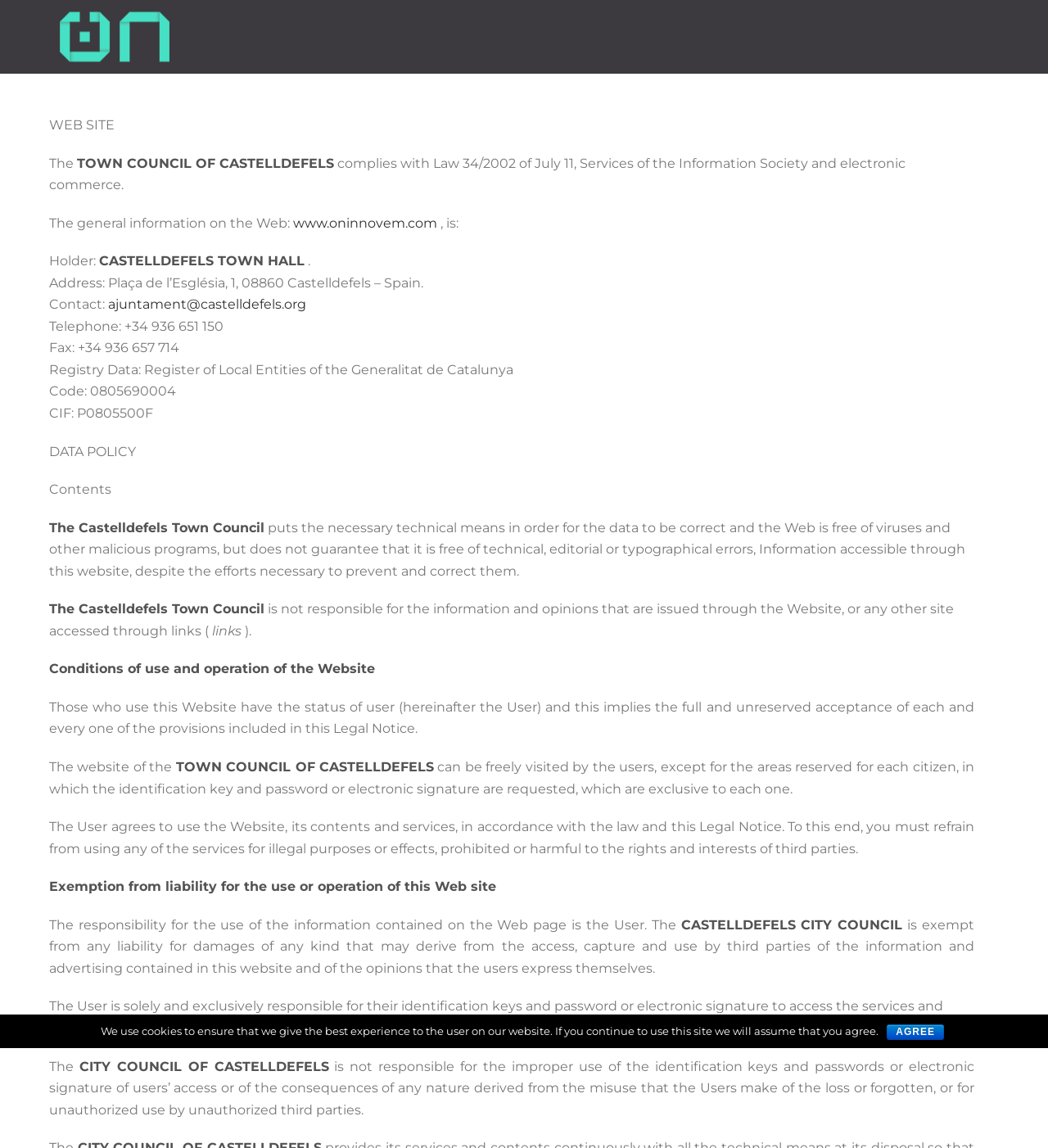Describe the webpage meticulously, covering all significant aspects.

The webpage is about the terms of use and privacy policy of ON INNOVEM. At the top, there are two identical images of the Innovem logo, positioned side by side. Below the logos, there is a section with the title "WEB SITE" followed by a description of the TOWN COUNCIL OF CASTELLDEFELS complying with Law 34/2002 of July 11, Services of the Information Society and electronic commerce.

The webpage then provides general information about the website, including the holder, address, contact information, telephone number, fax number, and registry data. There is also a section about data policy, which mentions the necessary technical means to ensure the data is correct and the website is free of viruses and malicious programs.

The webpage also outlines the conditions of use and operation of the website, stating that users have the status of user and must accept the provisions included in the legal notice. It explains that the website can be freely visited, except for areas reserved for citizens, which require identification keys and passwords or electronic signatures.

Additionally, the webpage discusses exemption from liability for the use or operation of the website, stating that the responsibility for the use of the information contained on the webpage is the user. It also mentions that the CASTELLDEFELS CITY COUNCIL is exempt from any liability for damages that may derive from the access, capture, and use by third parties of the information and advertising contained in the website.

At the bottom of the webpage, there is a notice about the use of cookies, stating that the website uses cookies to ensure the best experience for the user. There is also an "AGREE" button, which assumes the user's agreement to the use of cookies if they continue to use the site.